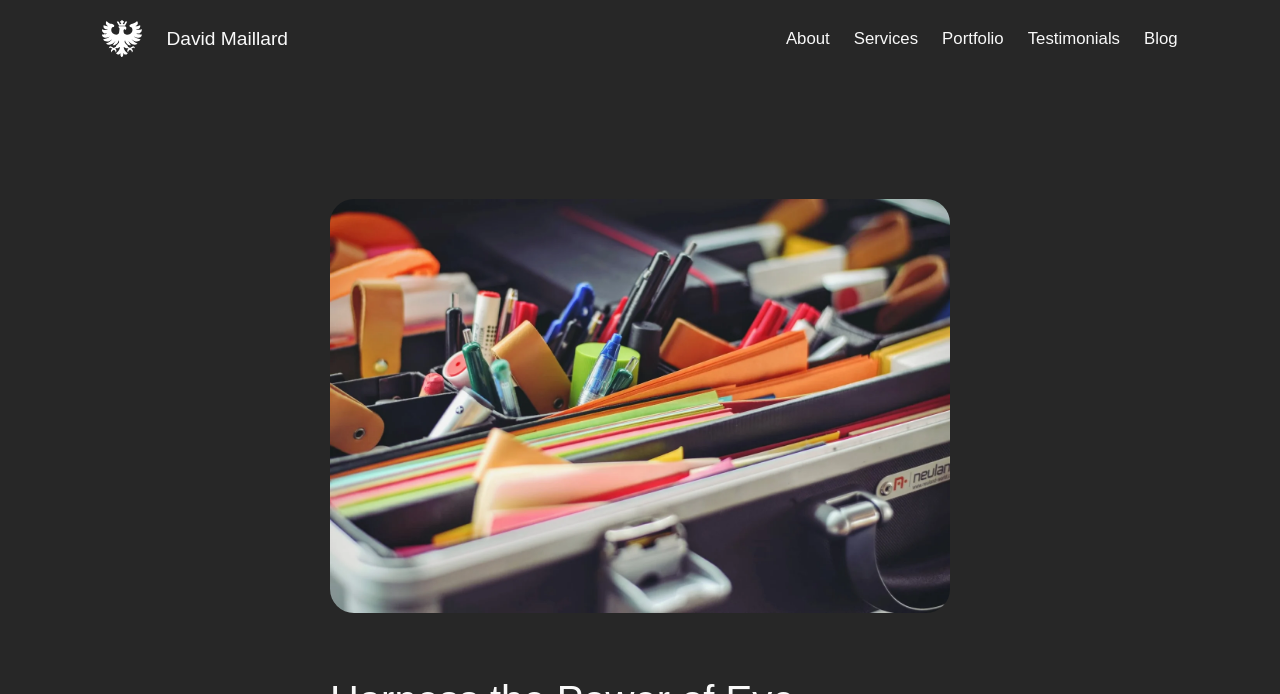Who is the author of this webpage?
Please craft a detailed and exhaustive response to the question.

The author of this webpage is David Maillard, which can be inferred from the link 'David Maillard' with the bounding box coordinates [0.08, 0.029, 0.111, 0.083] and the image 'David Maillard' with the same coordinates, indicating that the author's name and image are displayed prominently on the webpage.